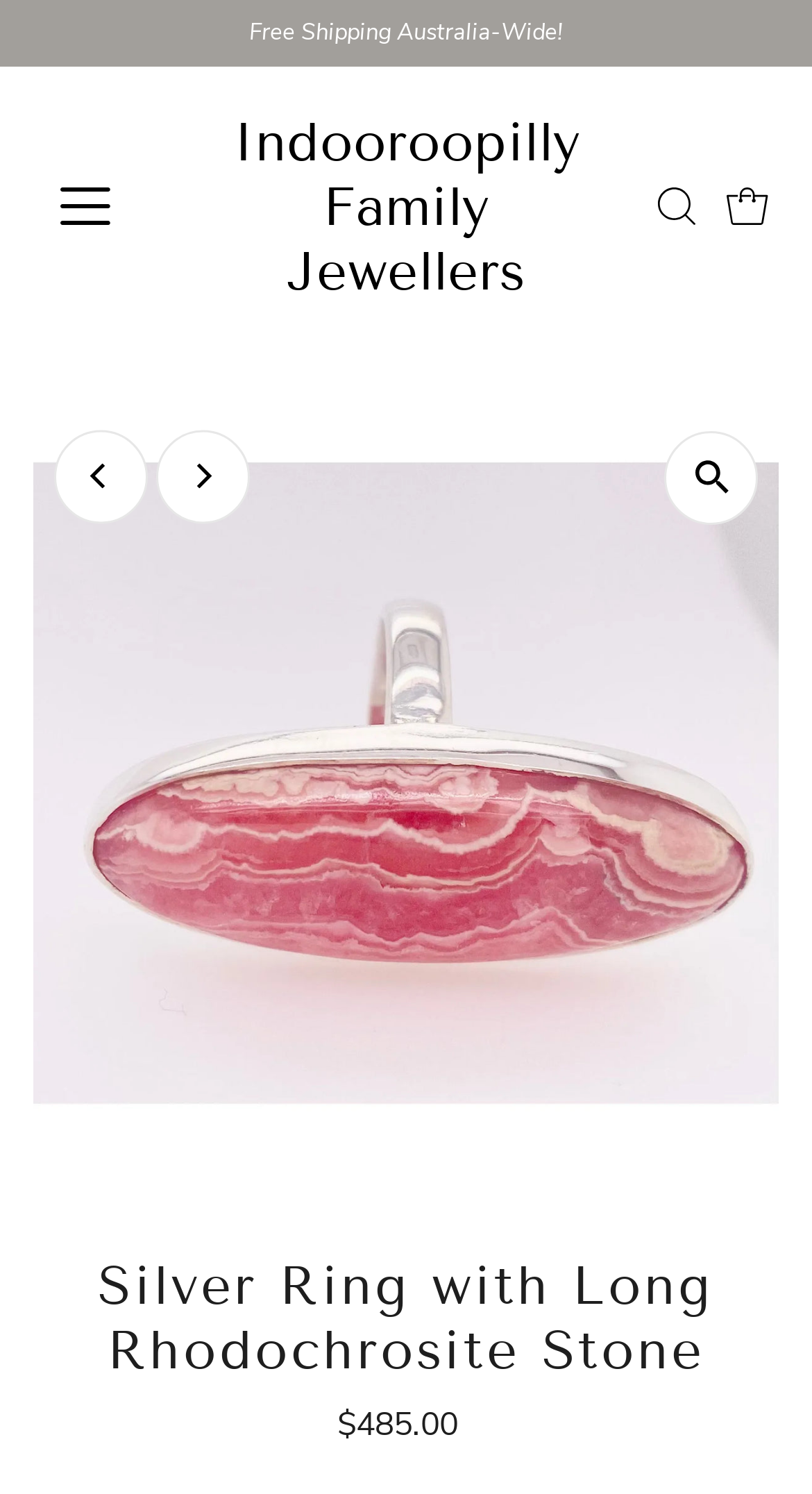Indicate the bounding box coordinates of the element that needs to be clicked to satisfy the following instruction: "Click the '' button". The coordinates should be four float numbers between 0 and 1, i.e., [left, top, right, bottom].

None